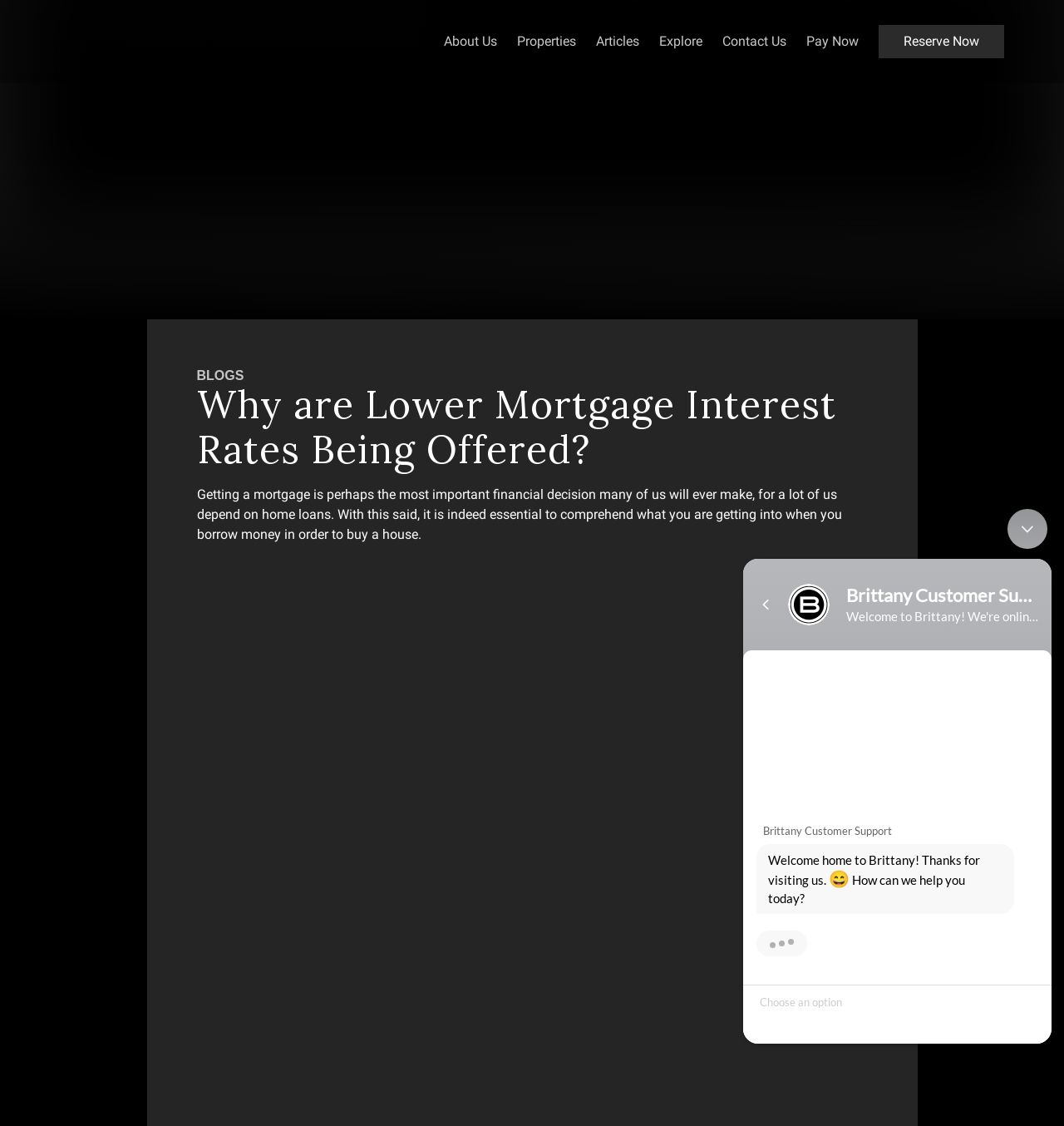What is the purpose of the 'Reserve Now' button?
Analyze the screenshot and provide a detailed answer to the question.

The 'Reserve Now' button is likely used to reserve a property, as it is located in the top navigation bar alongside other property-related sections such as 'Properties' and 'Explore'. The button's purpose can be inferred from its context and location on the webpage.